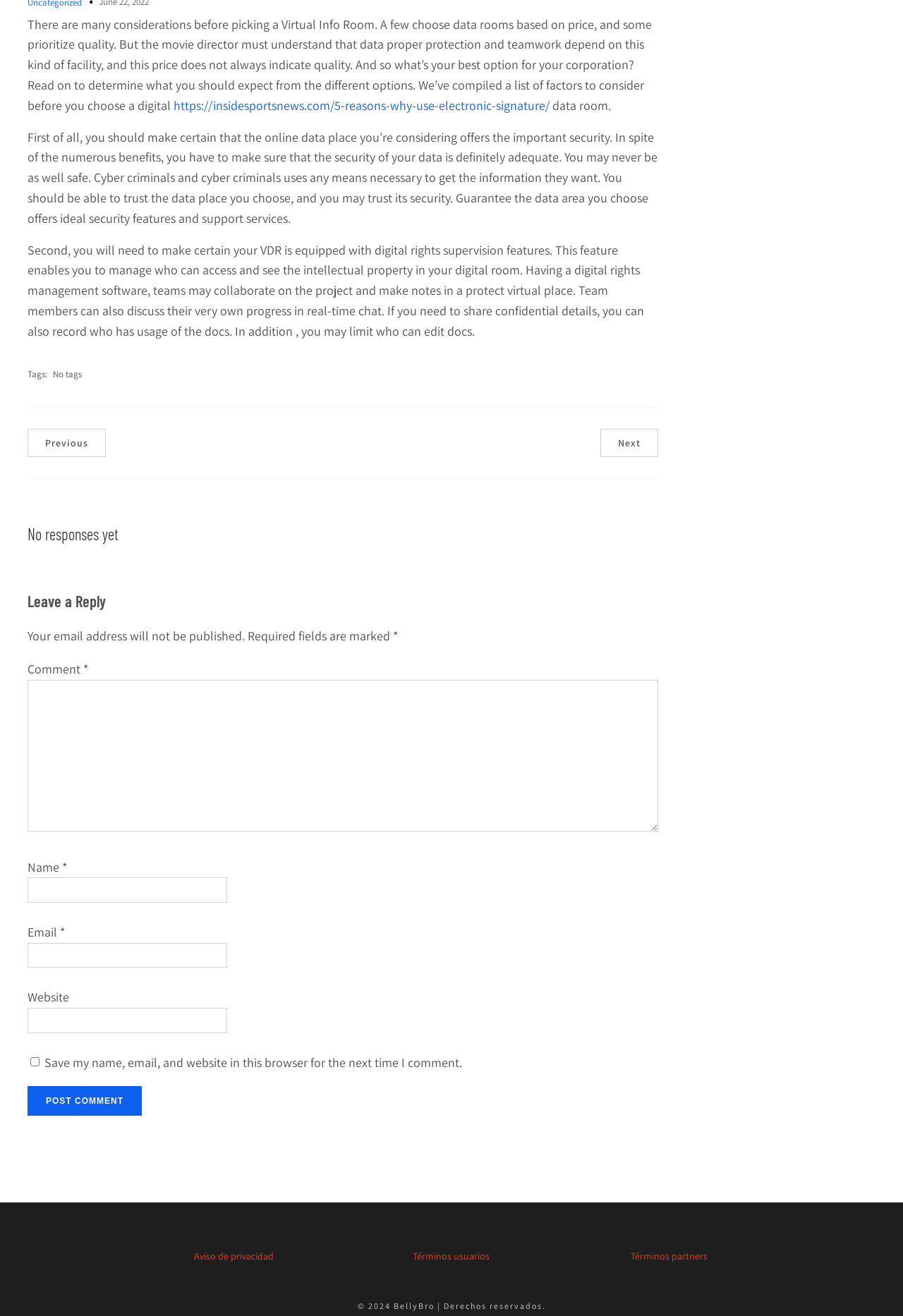Could you provide the bounding box coordinates for the portion of the screen to click to complete this instruction: "Call the phone number"?

None